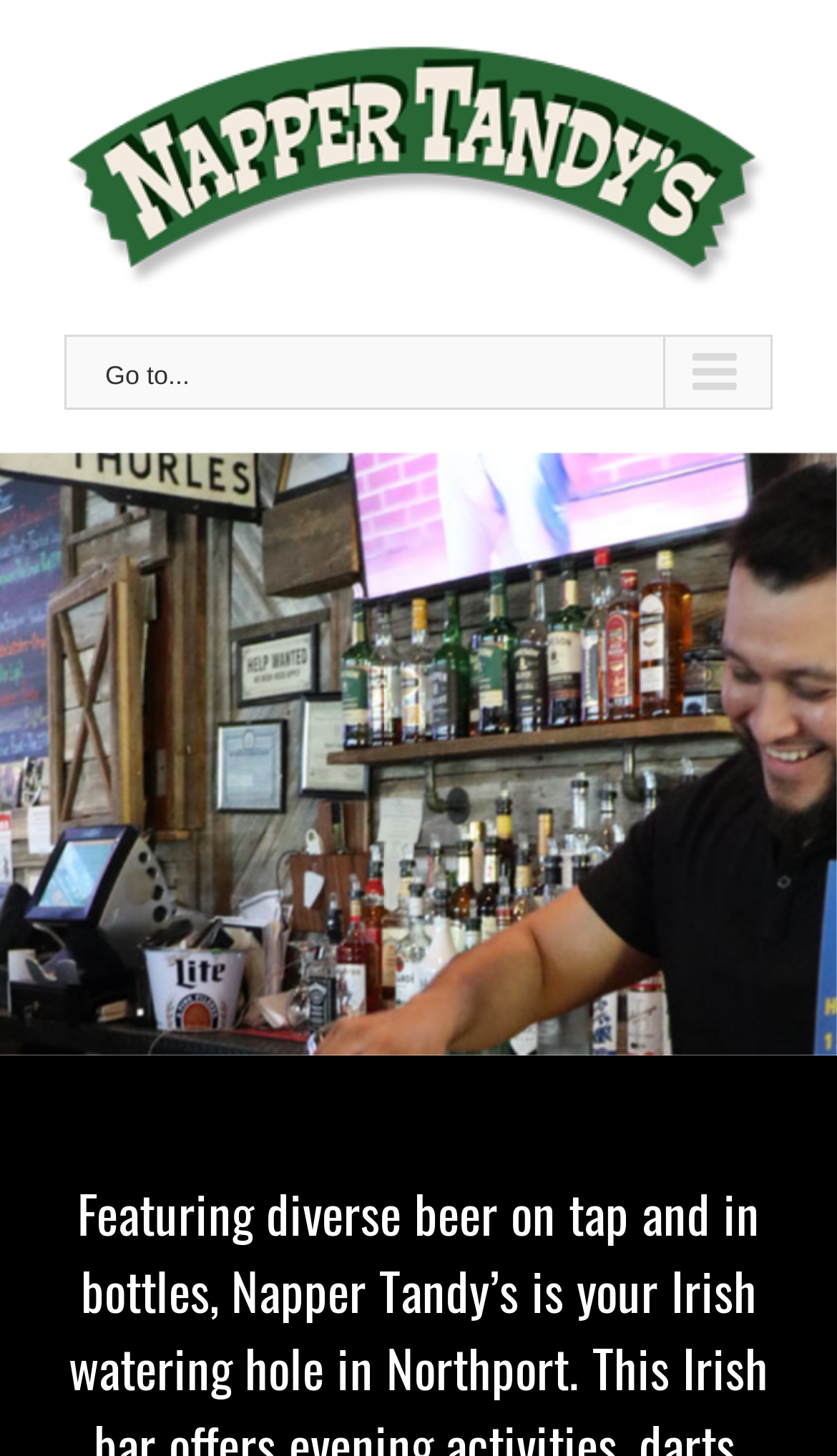Find the UI element described as: "Go to..." and predict its bounding box coordinates. Ensure the coordinates are four float numbers between 0 and 1, [left, top, right, bottom].

[0.077, 0.229, 0.923, 0.281]